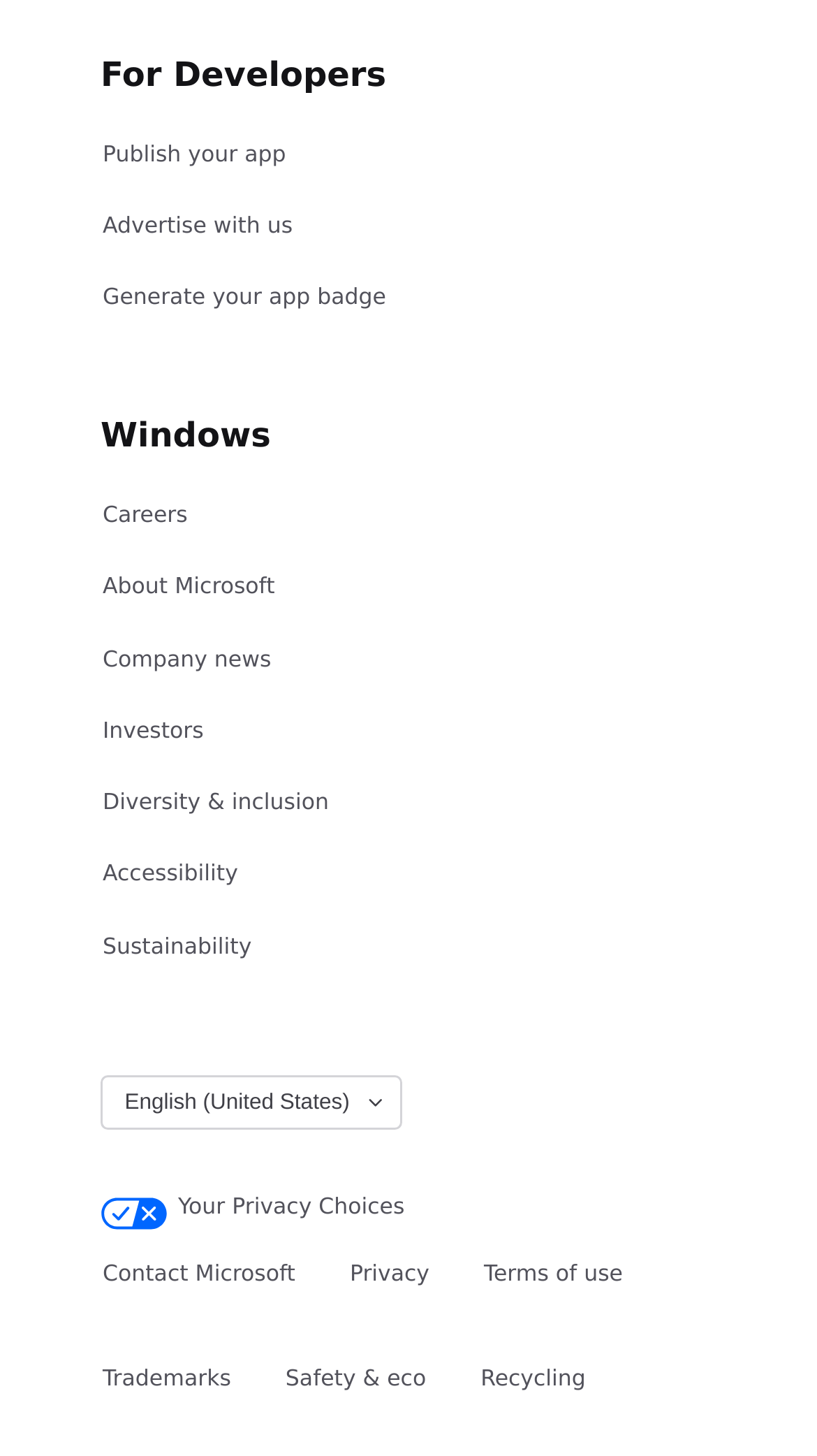Use a single word or phrase to answer the question:
What language is currently selected?

English (United States)